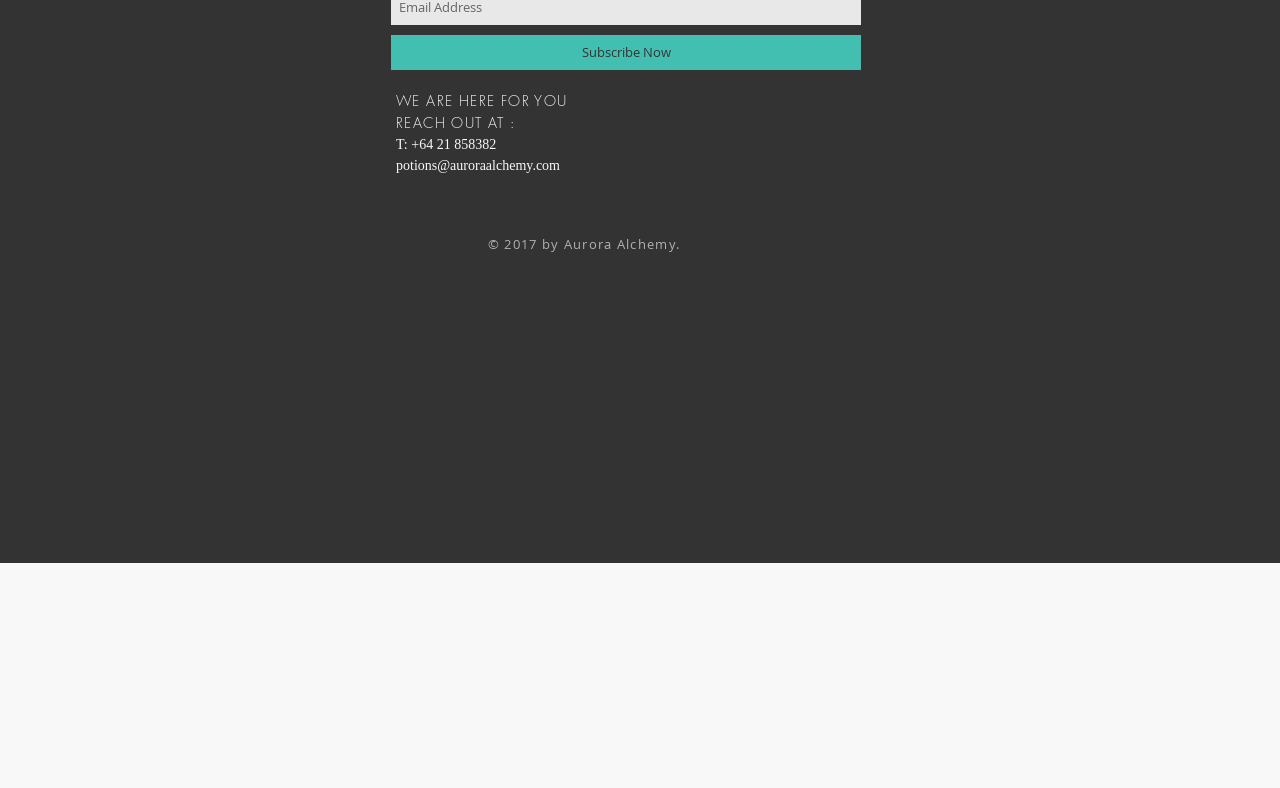Bounding box coordinates are specified in the format (top-left x, top-left y, bottom-right x, bottom-right y). All values are floating point numbers bounded between 0 and 1. Please provide the bounding box coordinate of the region this sentence describes: Subscribe Now

[0.305, 0.044, 0.673, 0.089]